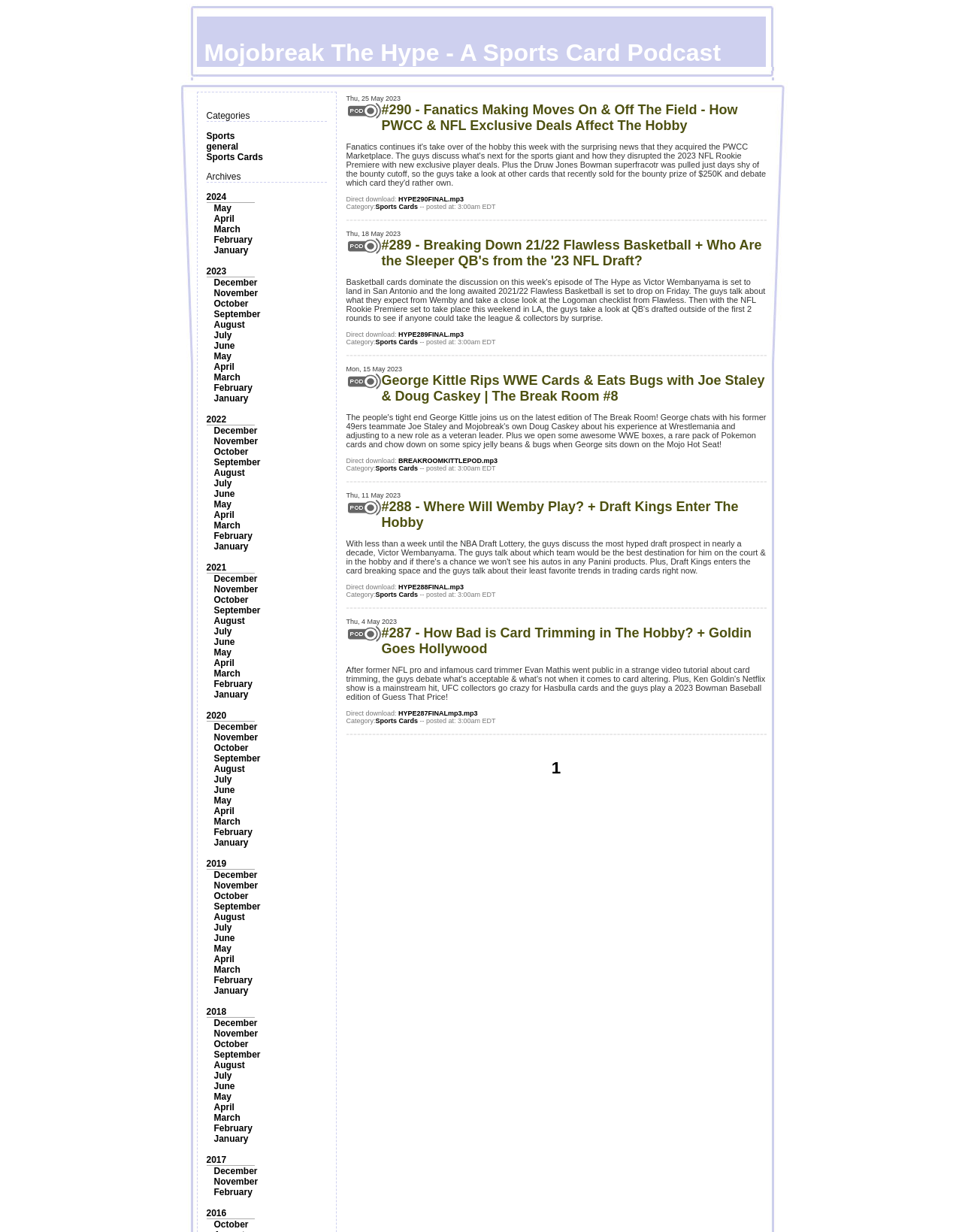Predict the bounding box for the UI component with the following description: "Sports Cards".

[0.39, 0.377, 0.434, 0.383]